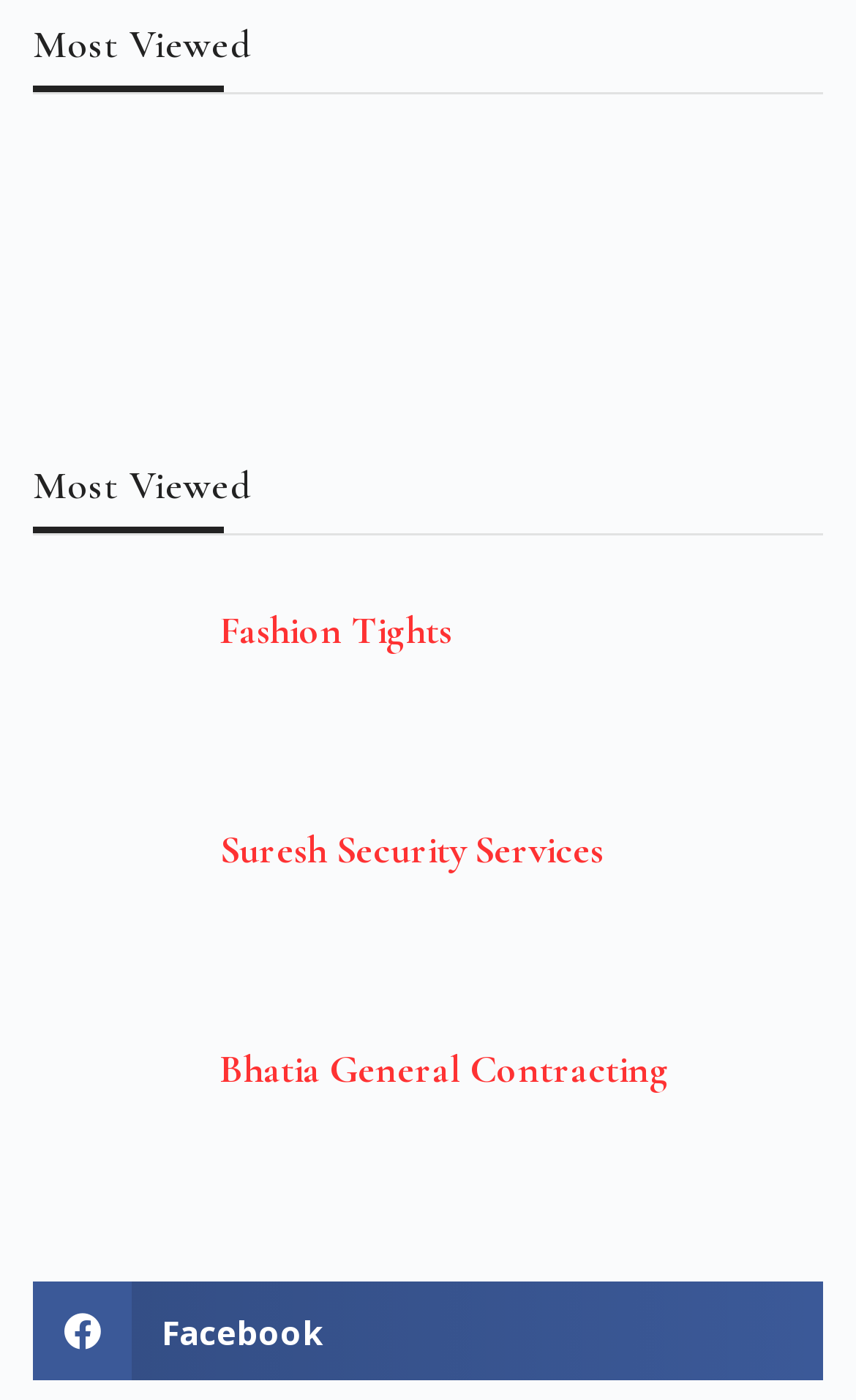Bounding box coordinates are specified in the format (top-left x, top-left y, bottom-right x, bottom-right y). All values are floating point numbers bounded between 0 and 1. Please provide the bounding box coordinate of the region this sentence describes: Facebook

[0.038, 0.916, 0.962, 0.986]